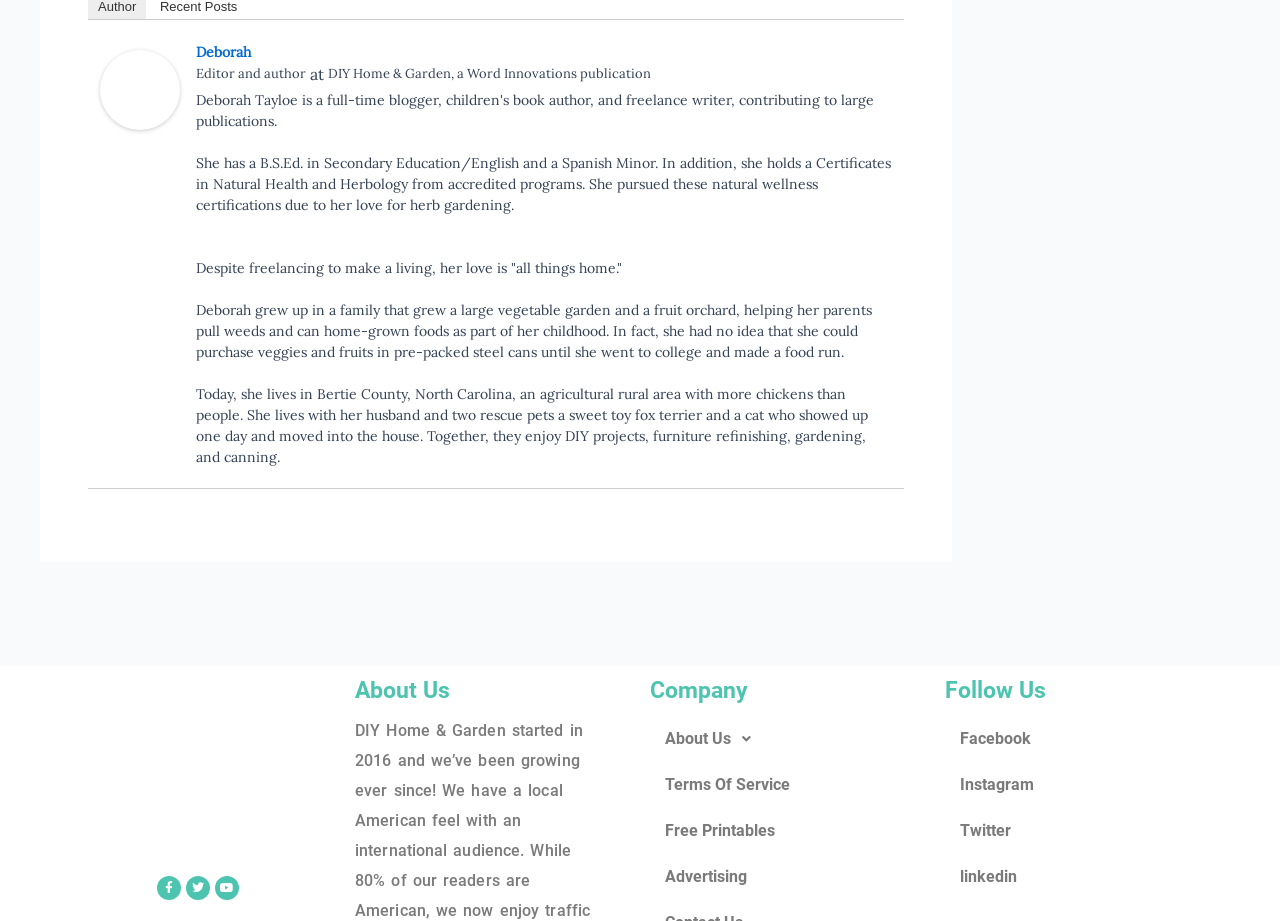Identify the bounding box coordinates of the section to be clicked to complete the task described by the following instruction: "click Deborah's profile link". The coordinates should be four float numbers between 0 and 1, formatted as [left, top, right, bottom].

[0.078, 0.085, 0.141, 0.107]